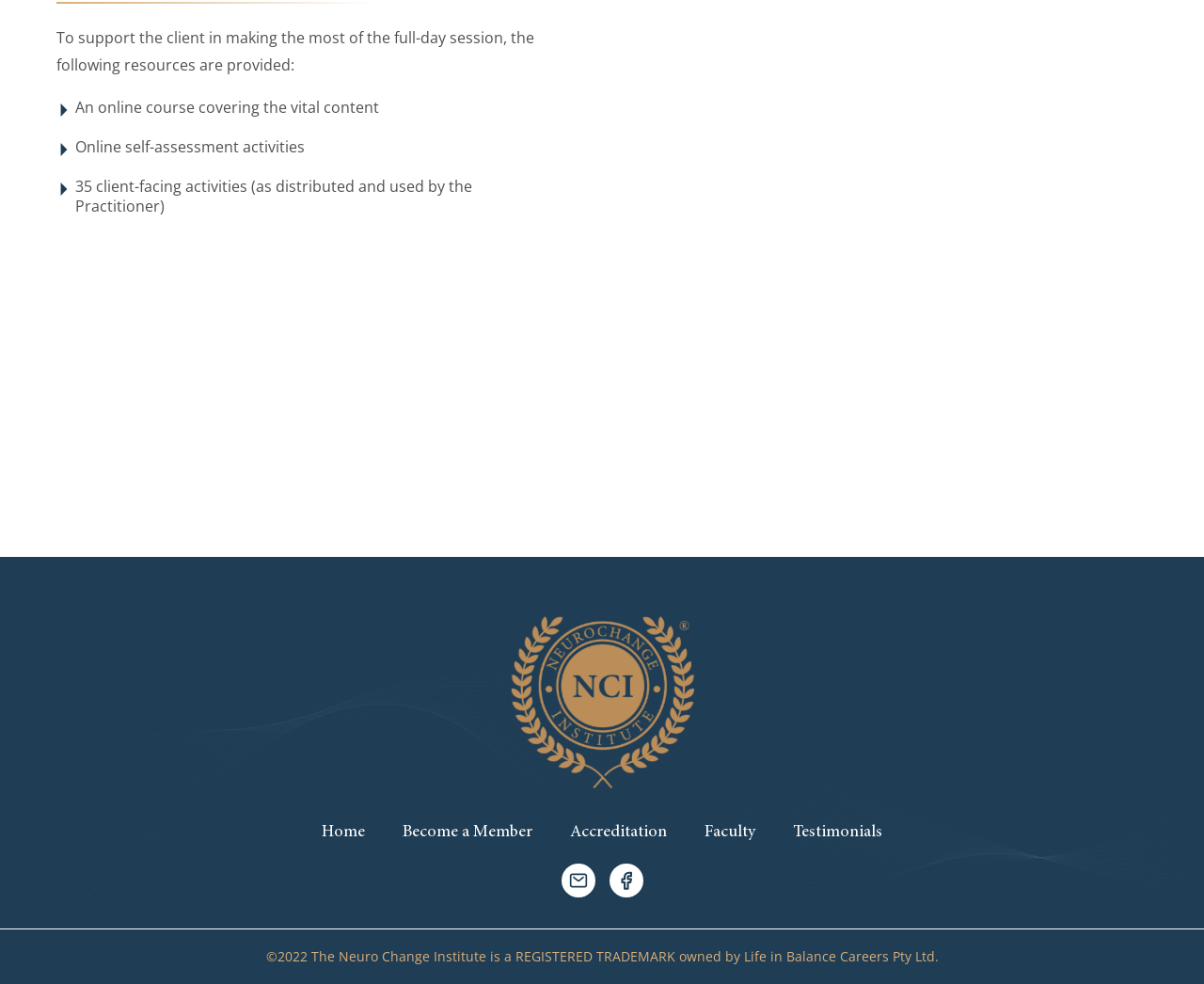Respond with a single word or phrase to the following question:
What is the name of the institute mentioned on the webpage?

The Neuro Change Institute